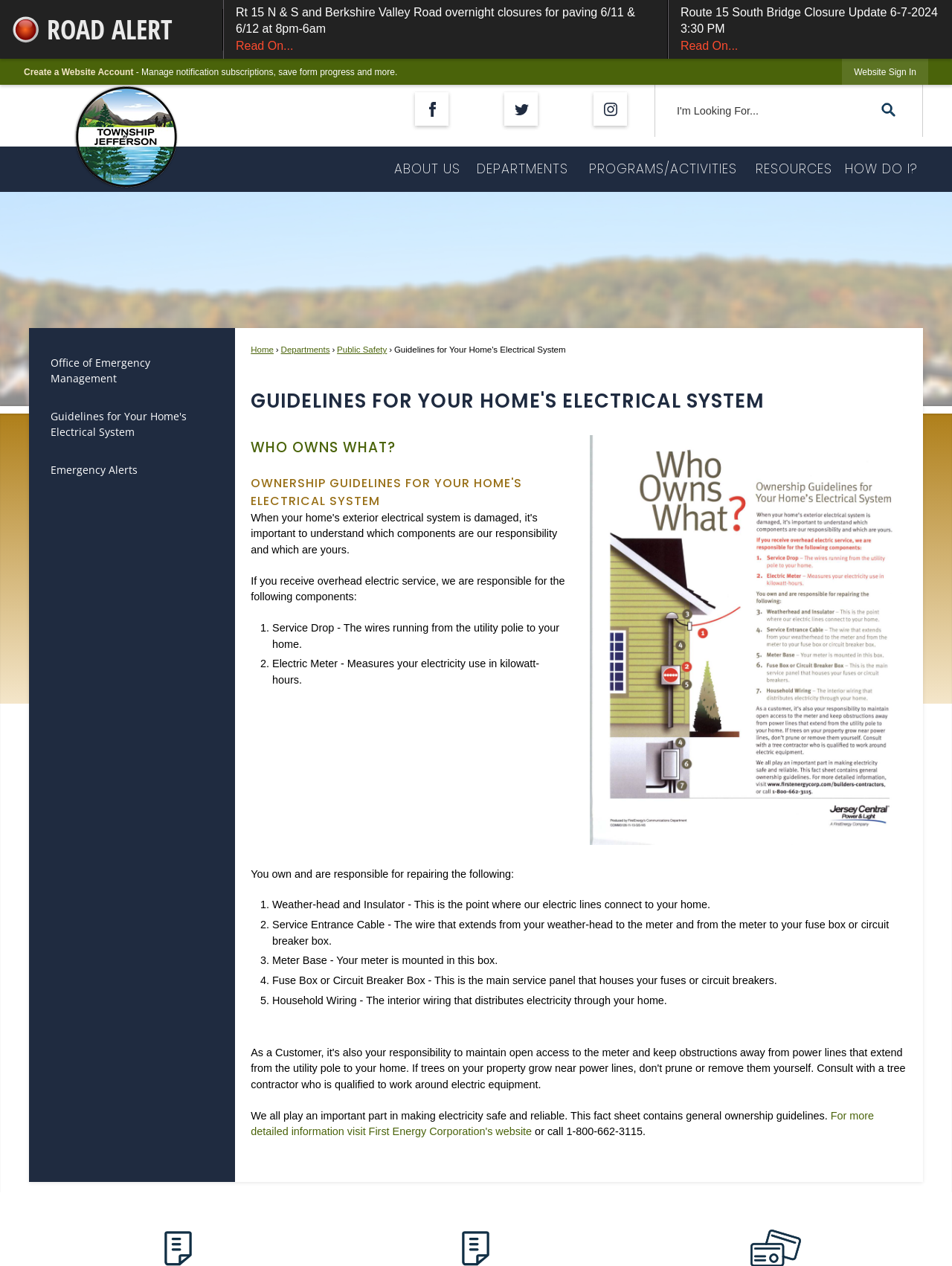Determine the bounding box coordinates of the section to be clicked to follow the instruction: "Click the 'Like Button'". The coordinates should be given as four float numbers between 0 and 1, formatted as [left, top, right, bottom].

None